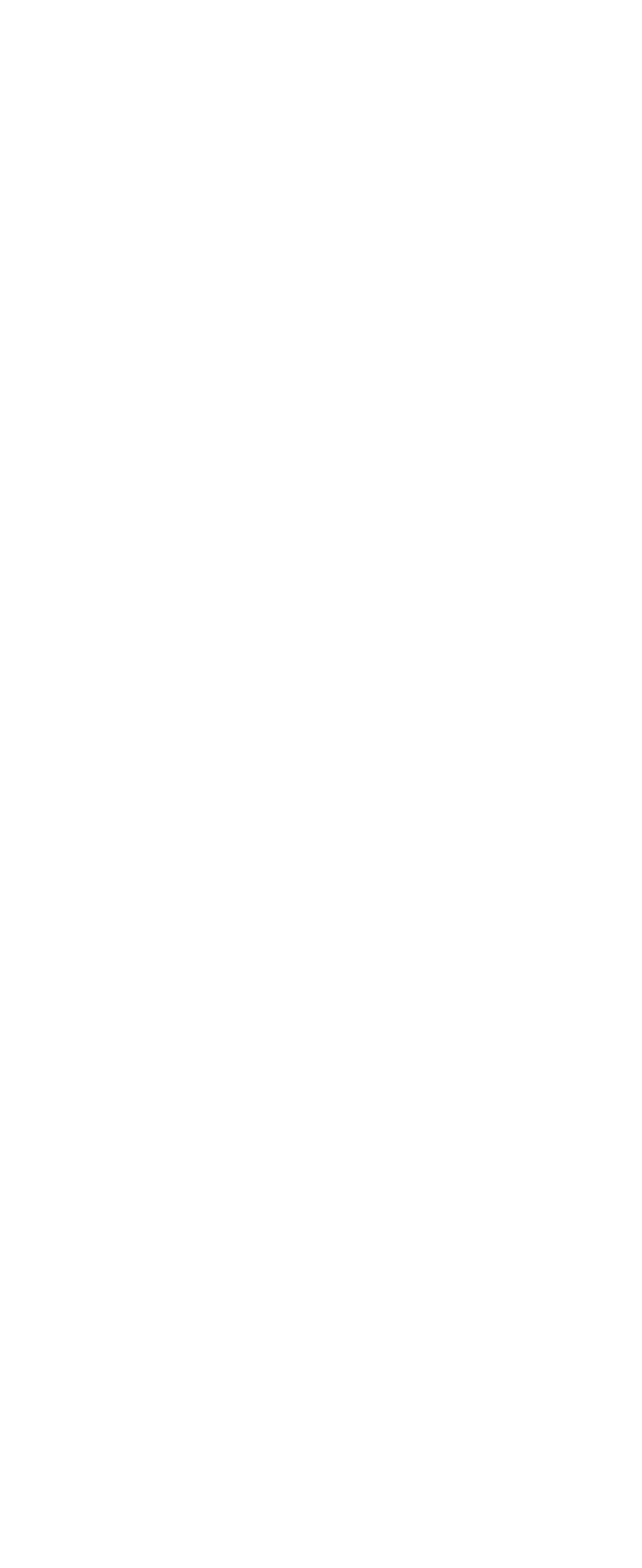Locate the bounding box coordinates of the area you need to click to fulfill this instruction: 'Read the post about boosting productivity with OKR'. The coordinates must be in the form of four float numbers ranging from 0 to 1: [left, top, right, bottom].

[0.077, 0.227, 0.767, 0.28]